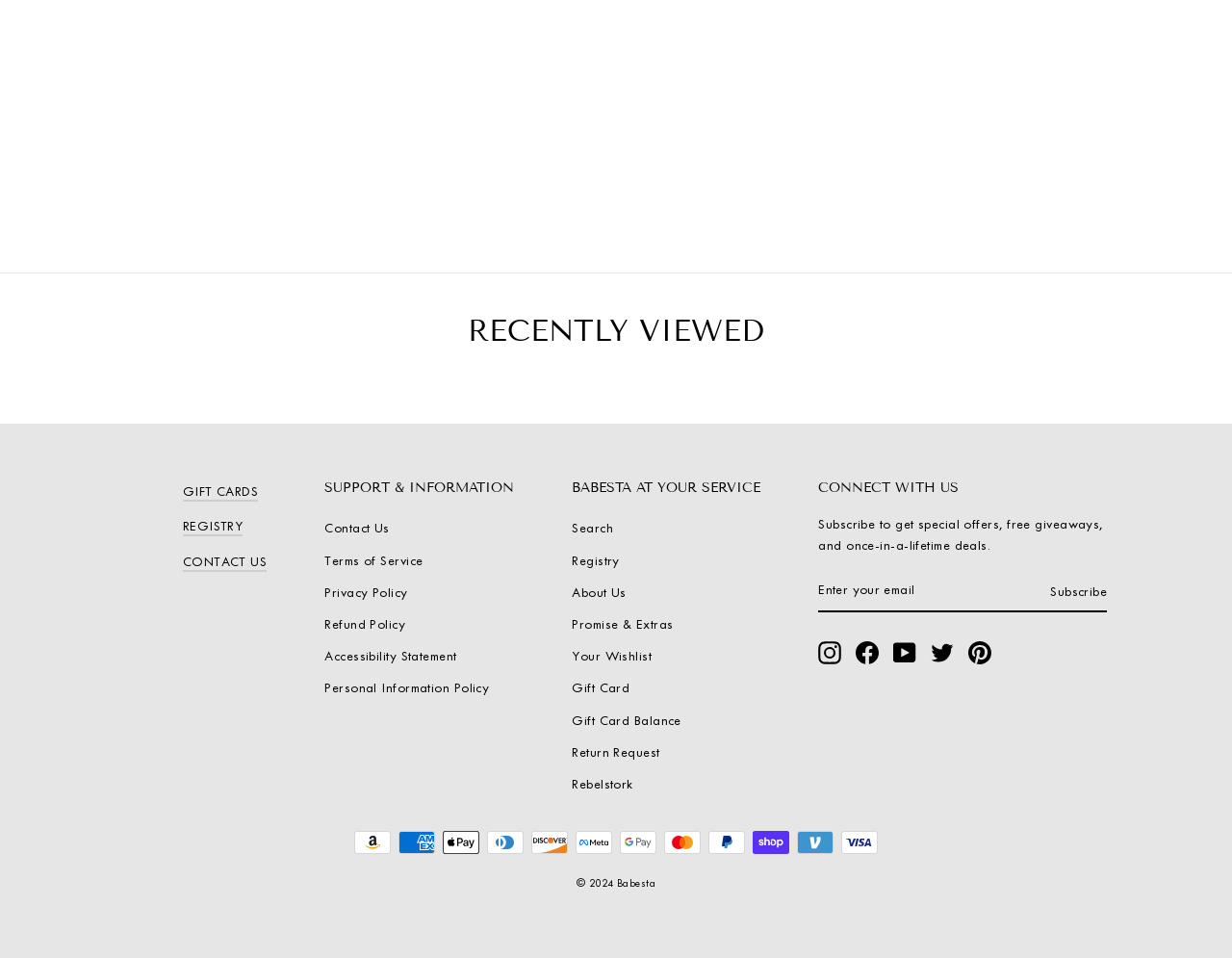What types of payment methods are accepted?
Refer to the screenshot and respond with a concise word or phrase.

Multiple payment methods